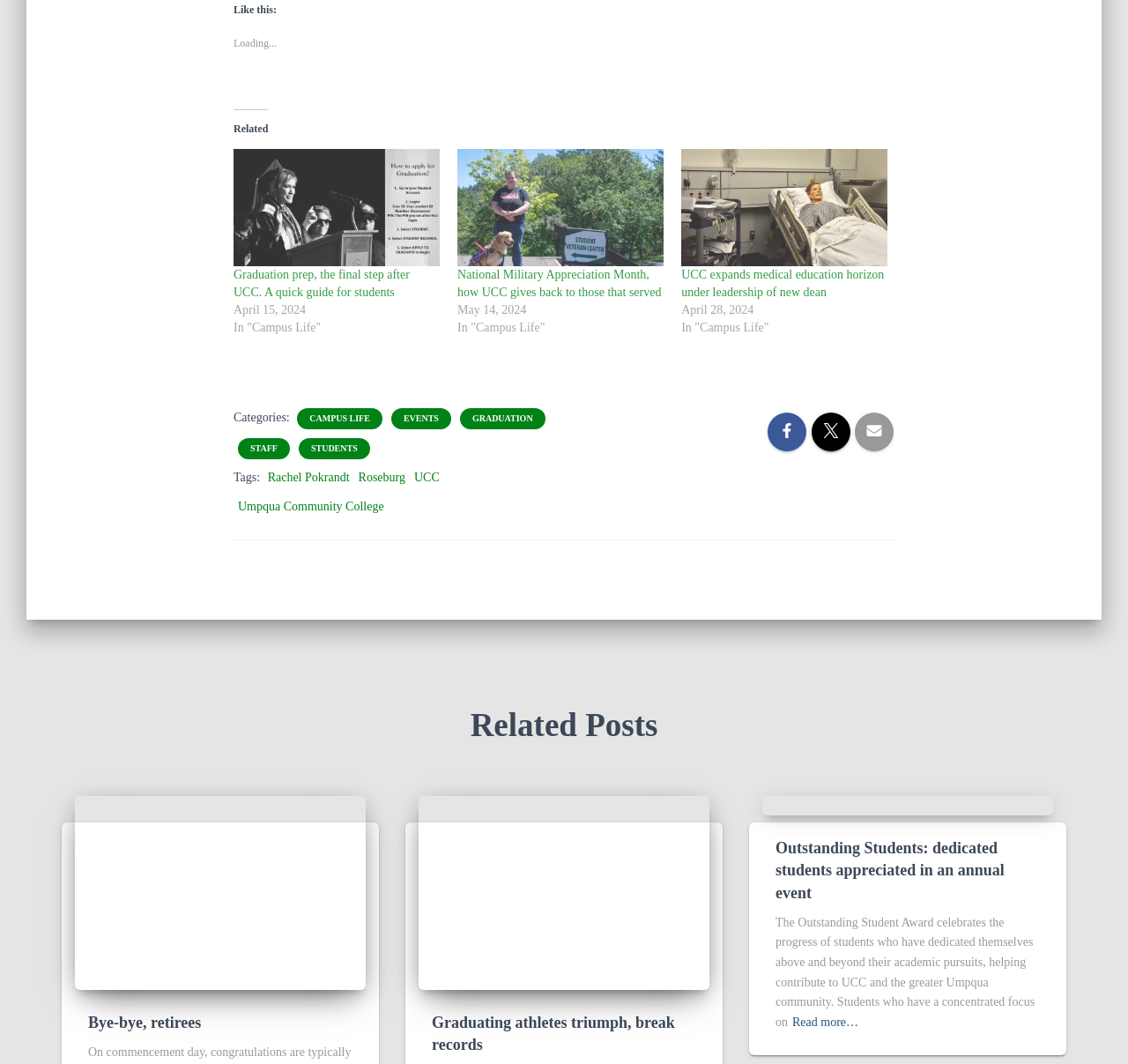Please identify the bounding box coordinates of the area that needs to be clicked to fulfill the following instruction: "Explore 'UCC expands medical education horizon under leadership of new dean'."

[0.604, 0.14, 0.787, 0.251]